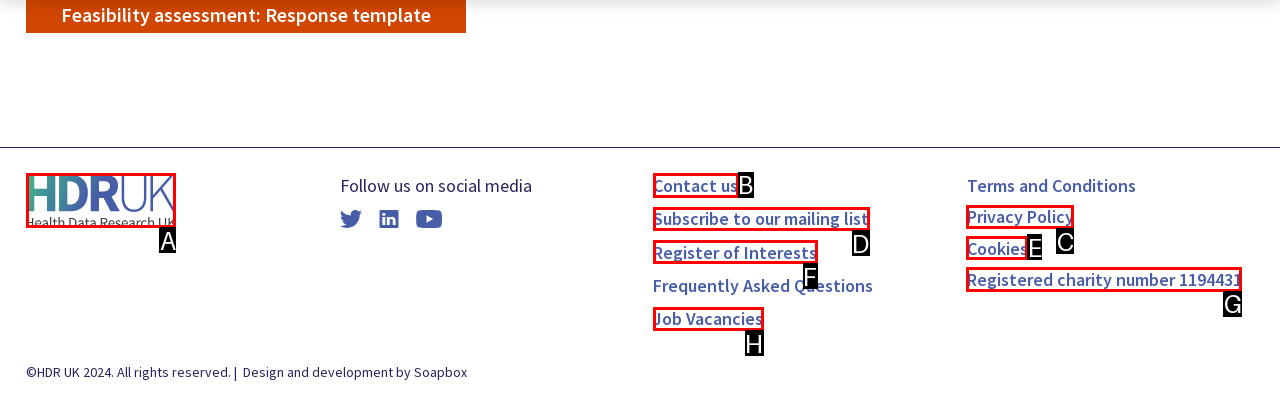Select the HTML element that matches the description: alt="HDR UK". Provide the letter of the chosen option as your answer.

A